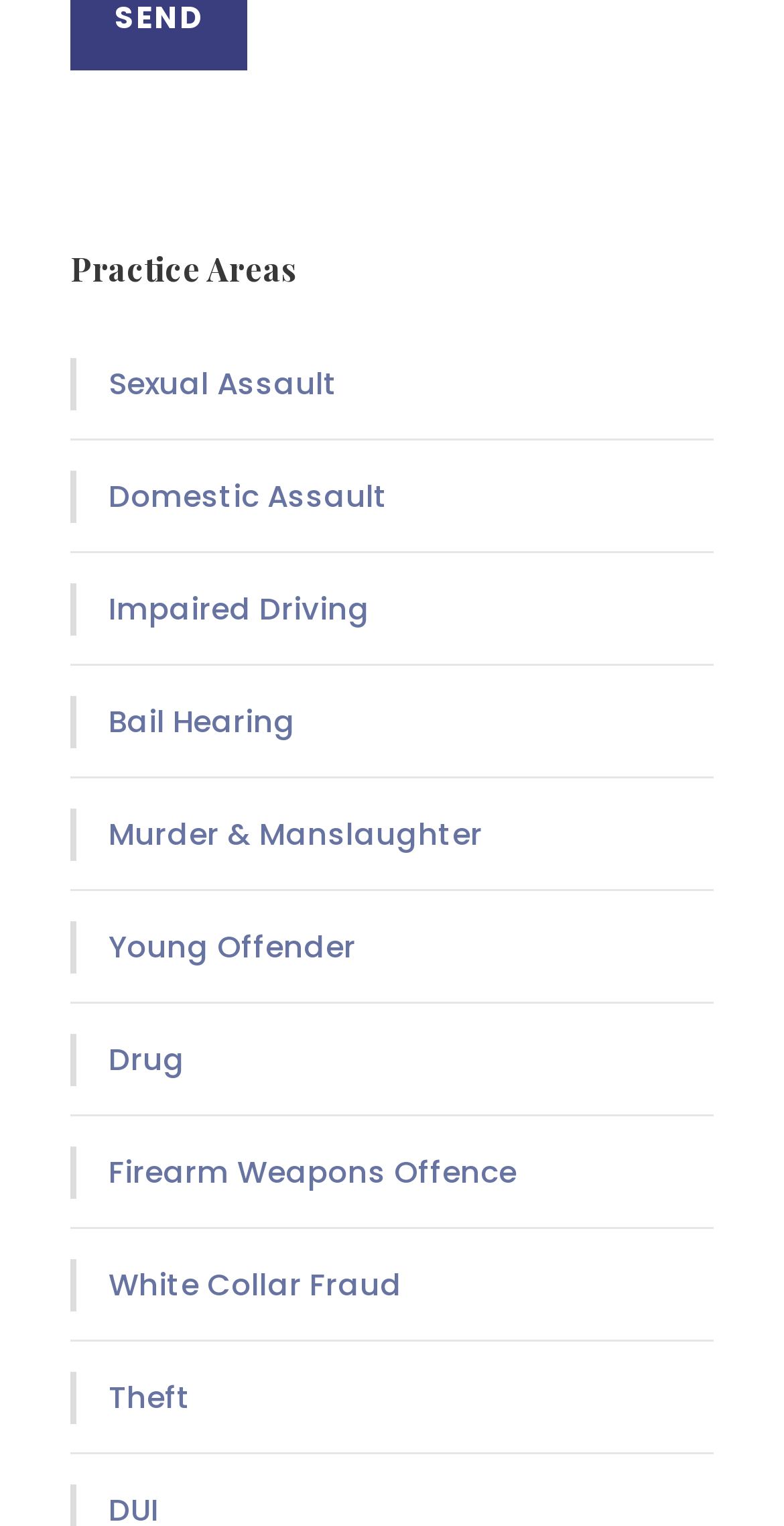Provide the bounding box for the UI element matching this description: "Murder & Manslaughter".

[0.097, 0.53, 0.615, 0.563]